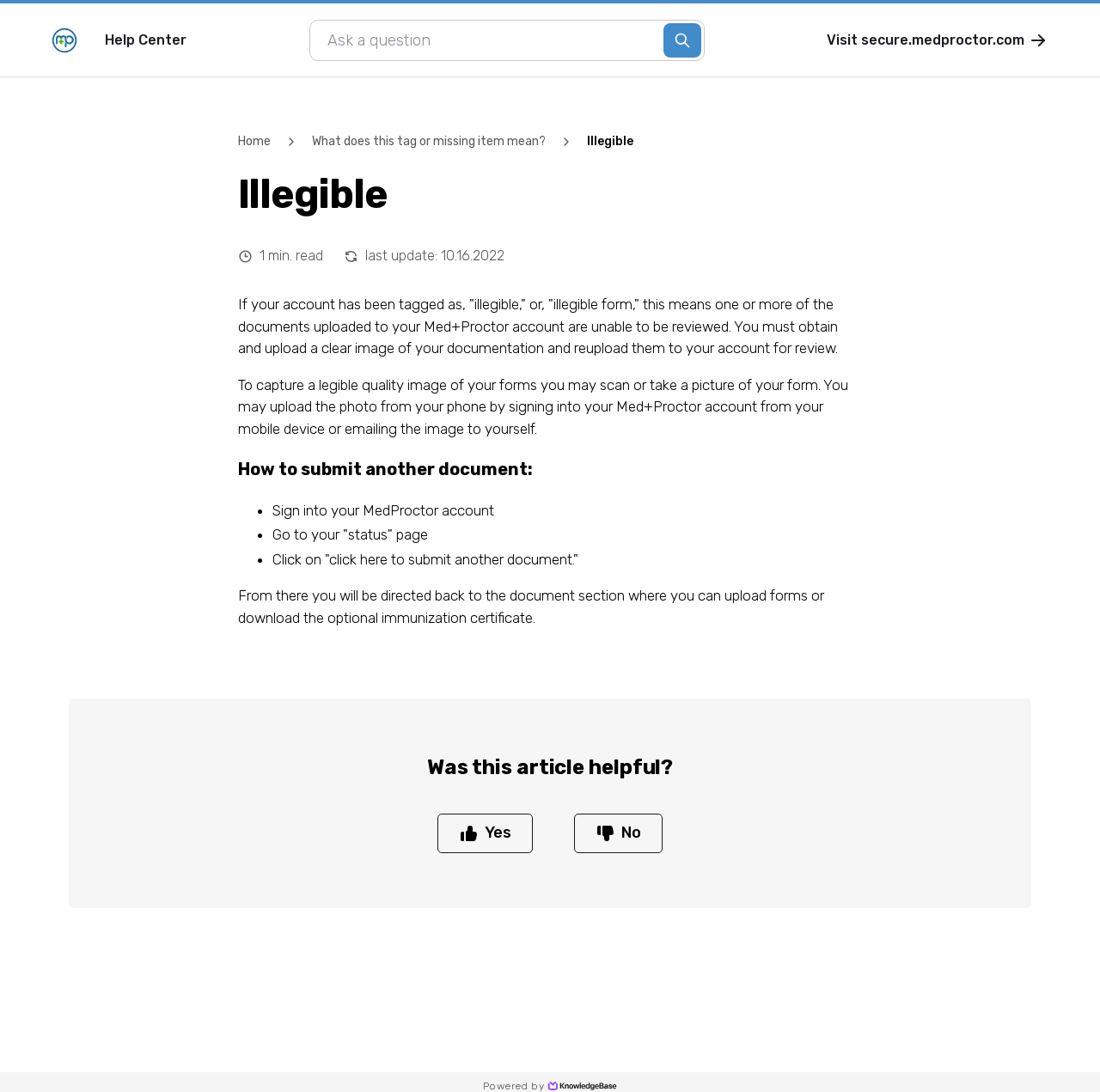Give a one-word or one-phrase response to the question:
What does 'illegible' mean in Med+Proctor account?

Unable to be reviewed